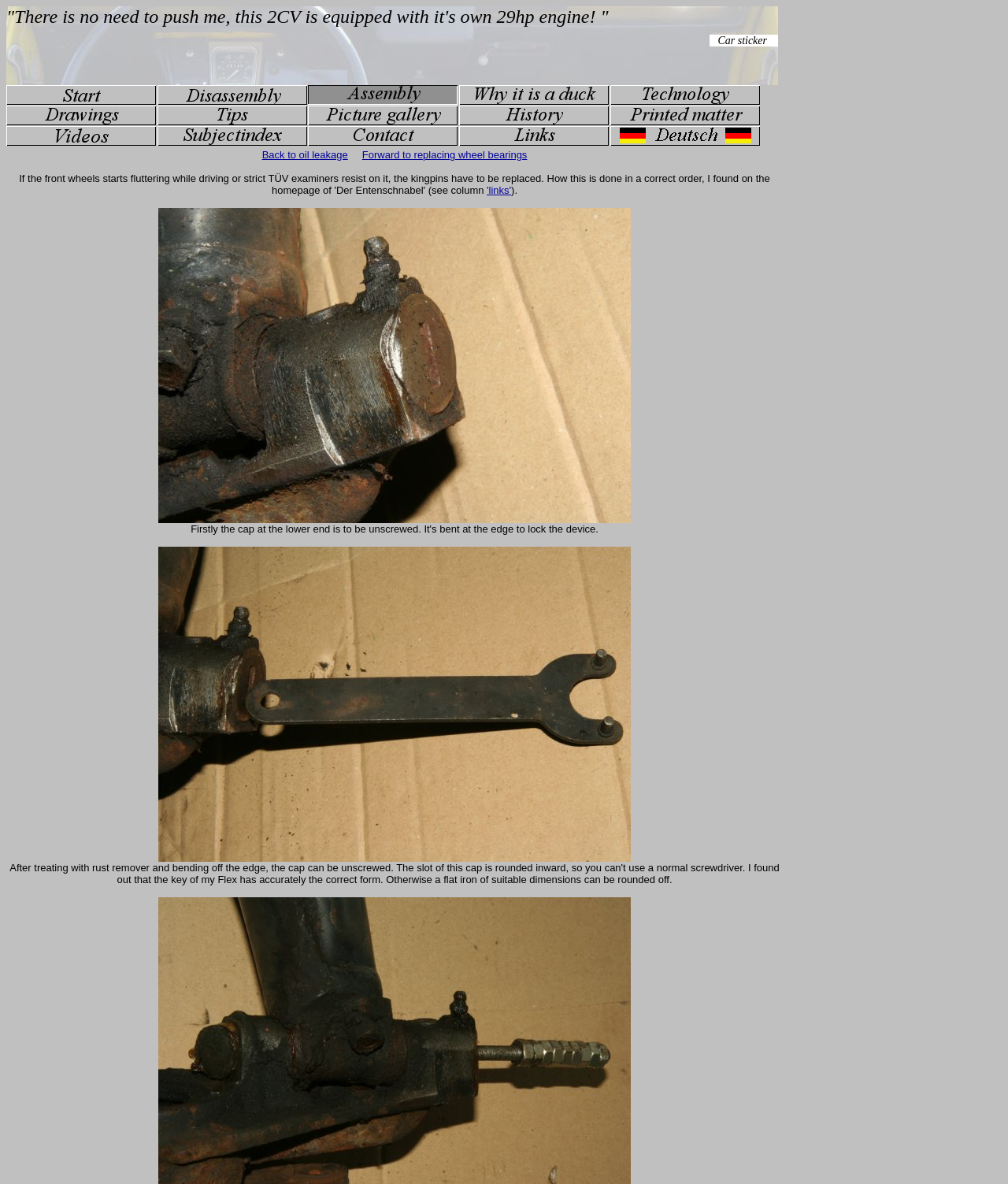Determine the main headline from the webpage and extract its text.

Assembly of the kingpins